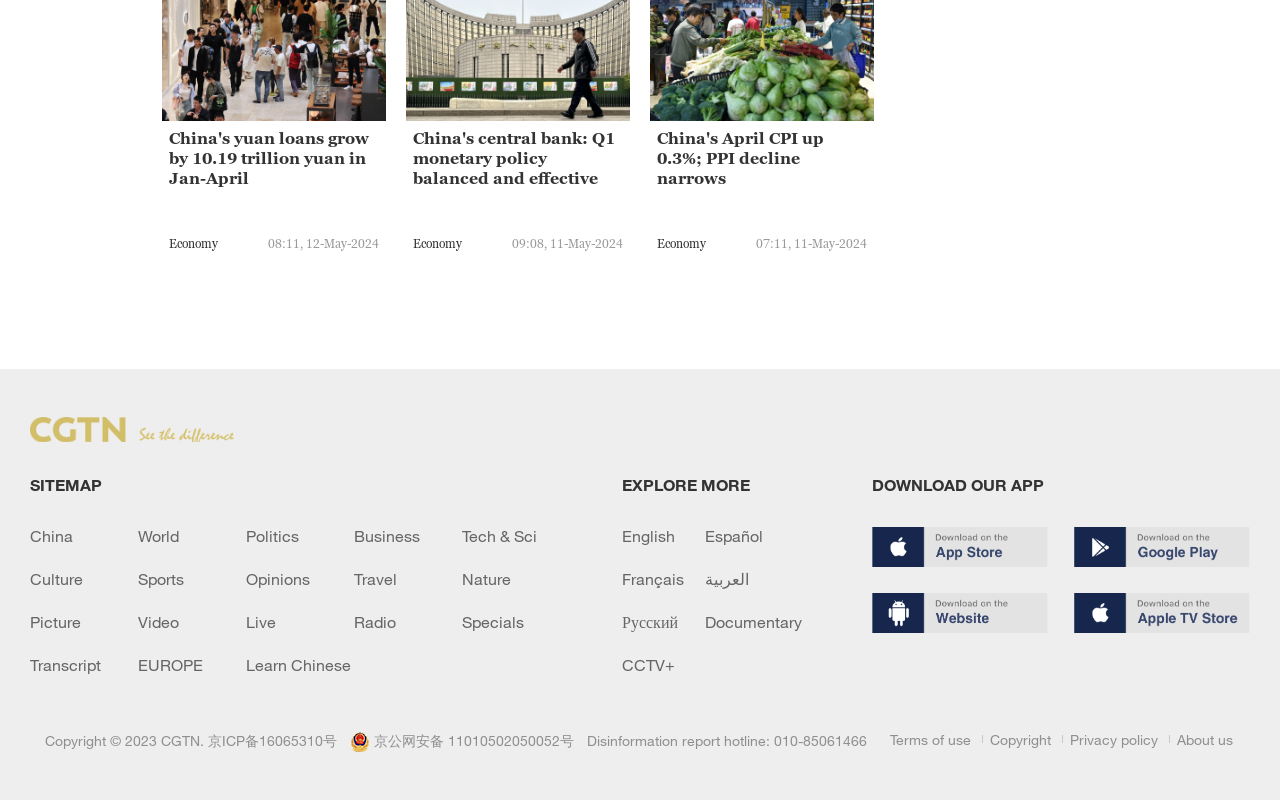What is the category of the first news article?
Can you provide an in-depth and detailed response to the question?

I looked at the StaticText element next to the first heading, which says 'Economy'. This indicates that the category of the first news article is Economy.